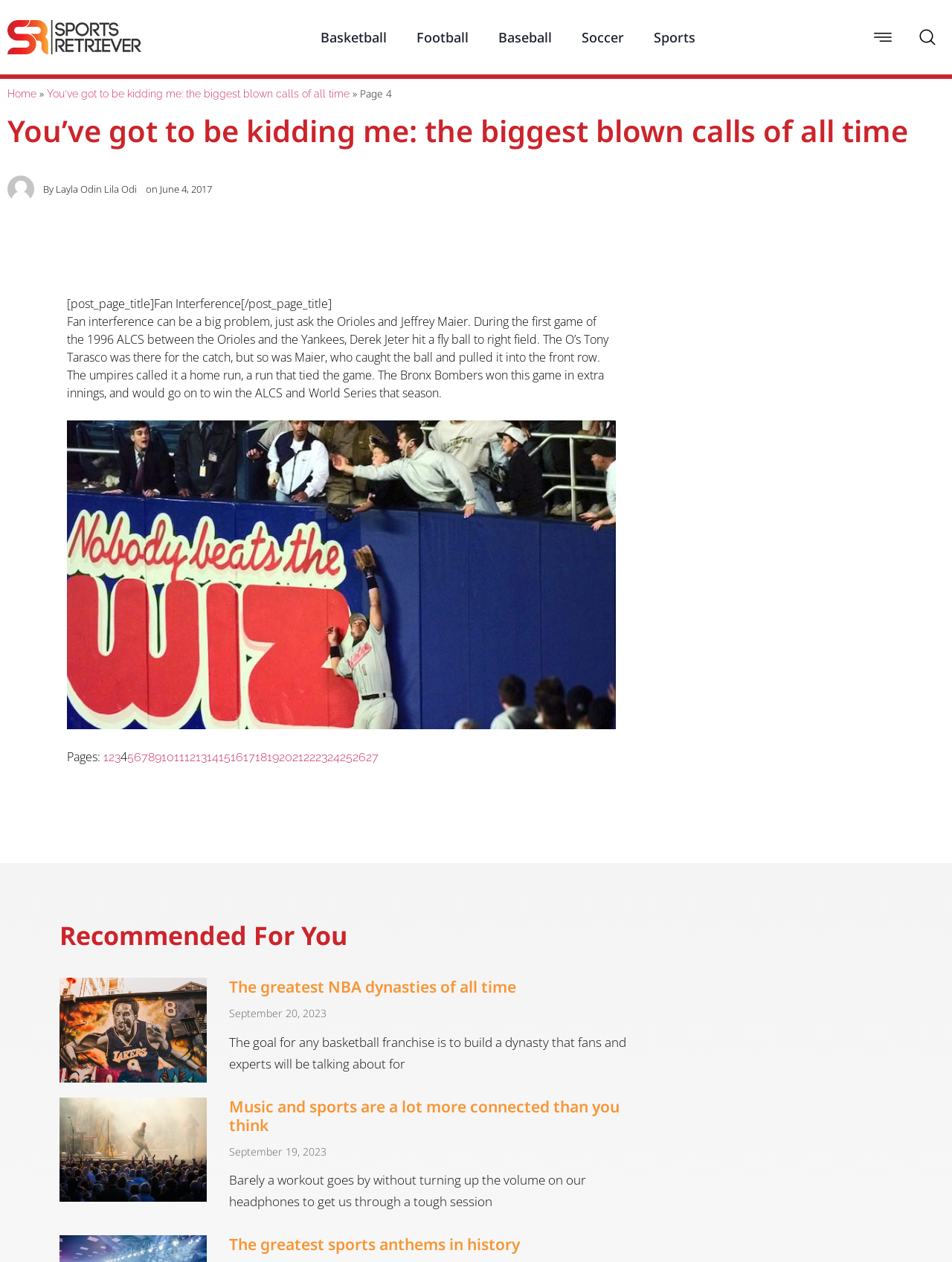Examine the image and give a thorough answer to the following question:
How many pages are there in this article?

The number of pages in this article is 27, which is indicated by the 'Page 4 of 27' text in the static text element with bounding box coordinates [0.378, 0.068, 0.412, 0.08].